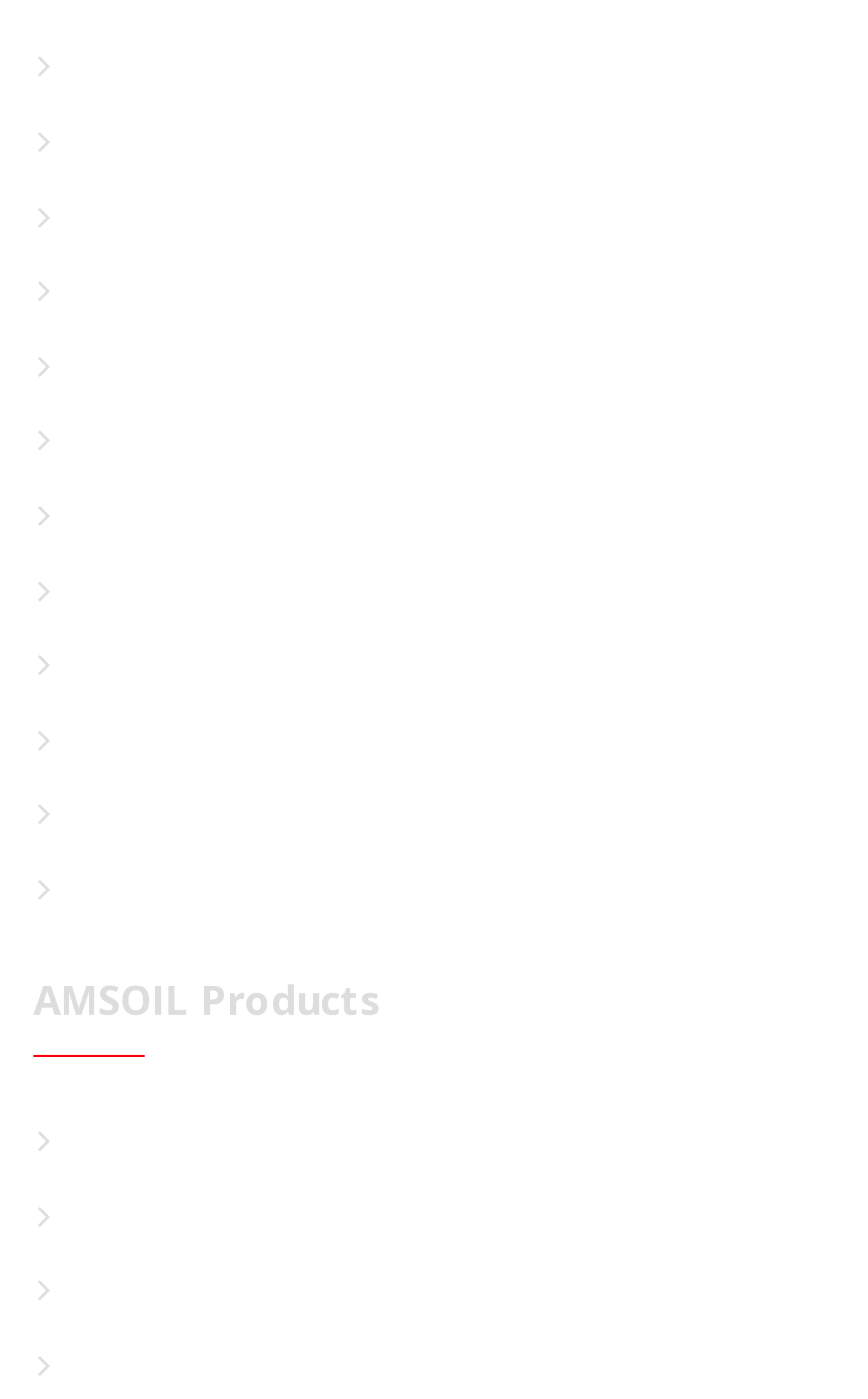Pinpoint the bounding box coordinates of the clickable area necessary to execute the following instruction: "Learn about motor oil". The coordinates should be given as four float numbers between 0 and 1, namely [left, top, right, bottom].

[0.079, 0.799, 0.259, 0.829]